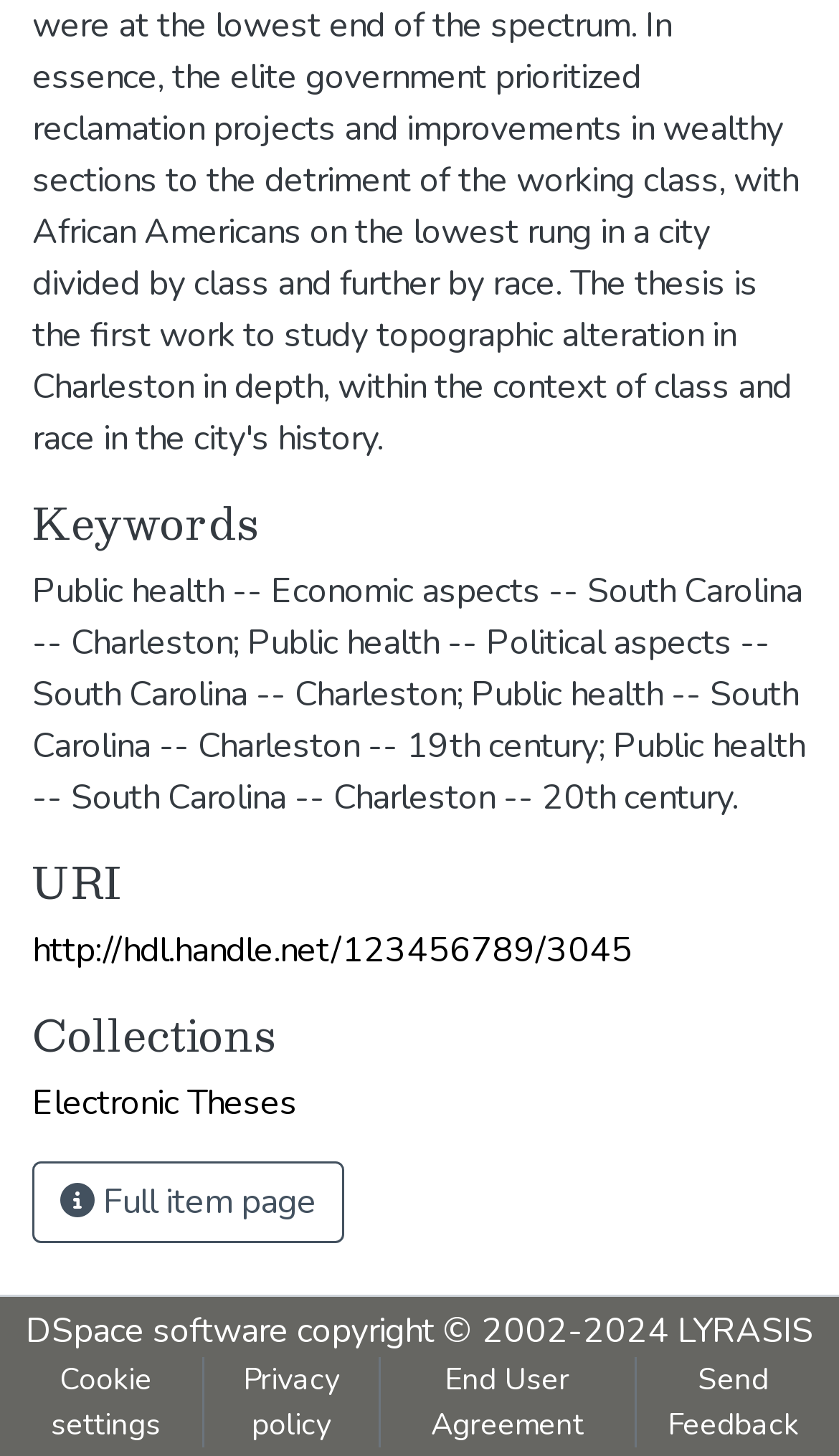What is the purpose of the ' Full item page' button?
Based on the screenshot, provide a one-word or short-phrase response.

View full item